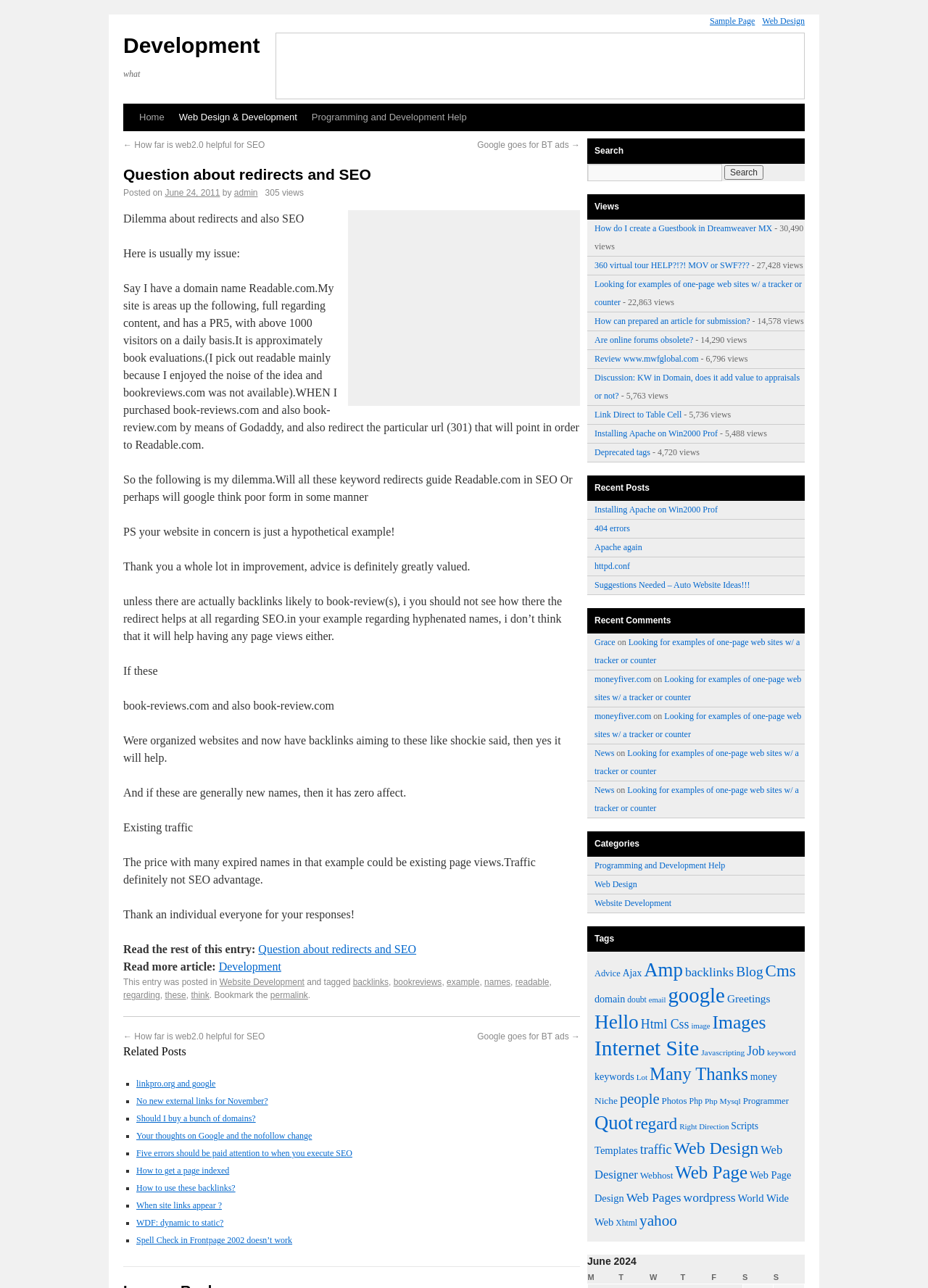Extract the main headline from the webpage and generate its text.

Question about redirects and SEO